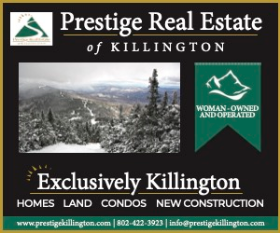Craft a thorough explanation of what is depicted in the image.

This image showcases an advertisement for Prestige Real Estate of Killington, featuring a striking black and white landscape photograph of the mountainous terrain in the Killington area. Prominently displayed at the top is the name "Prestige Real Estate" with a clear indication that the business is woman-owned and operated, highlighted by a distinctive green emblem. The lower part of the advertisement features the phrase "Exclusively Killington," emphasizing the focus on local real estate opportunities, including homes, land, condos, and new construction. Contact information is presented at the bottom, reinforcing the accessibility of their services. This ad effectively combines visual appeal with essential information to attract potential clients in the Killington real estate market.